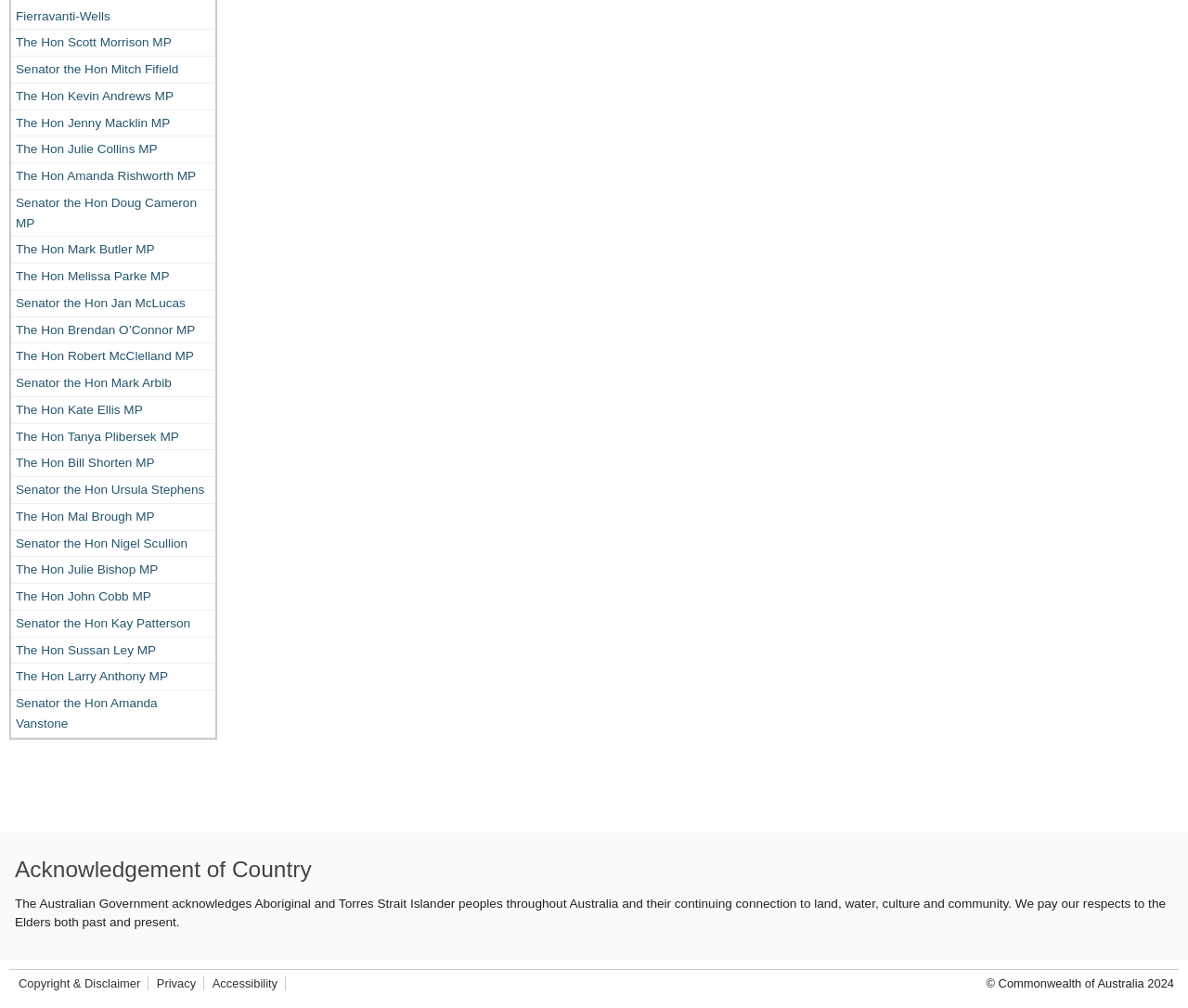Using the description "Copyright & Disclaimer", locate and provide the bounding box of the UI element.

[0.016, 0.969, 0.118, 0.983]